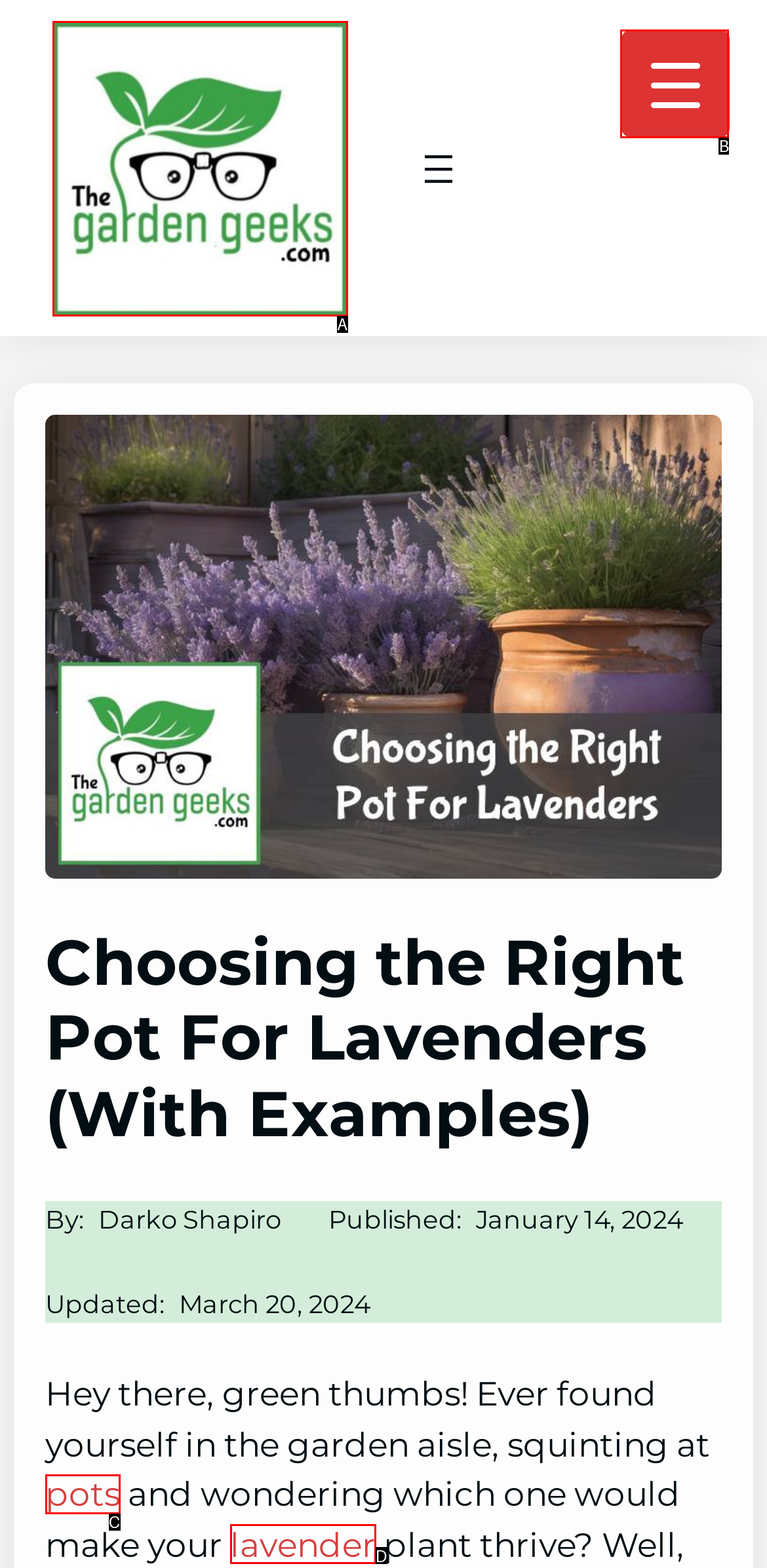Find the option that best fits the description: alt="TheGardenGeeks-logo". Answer with the letter of the option.

A